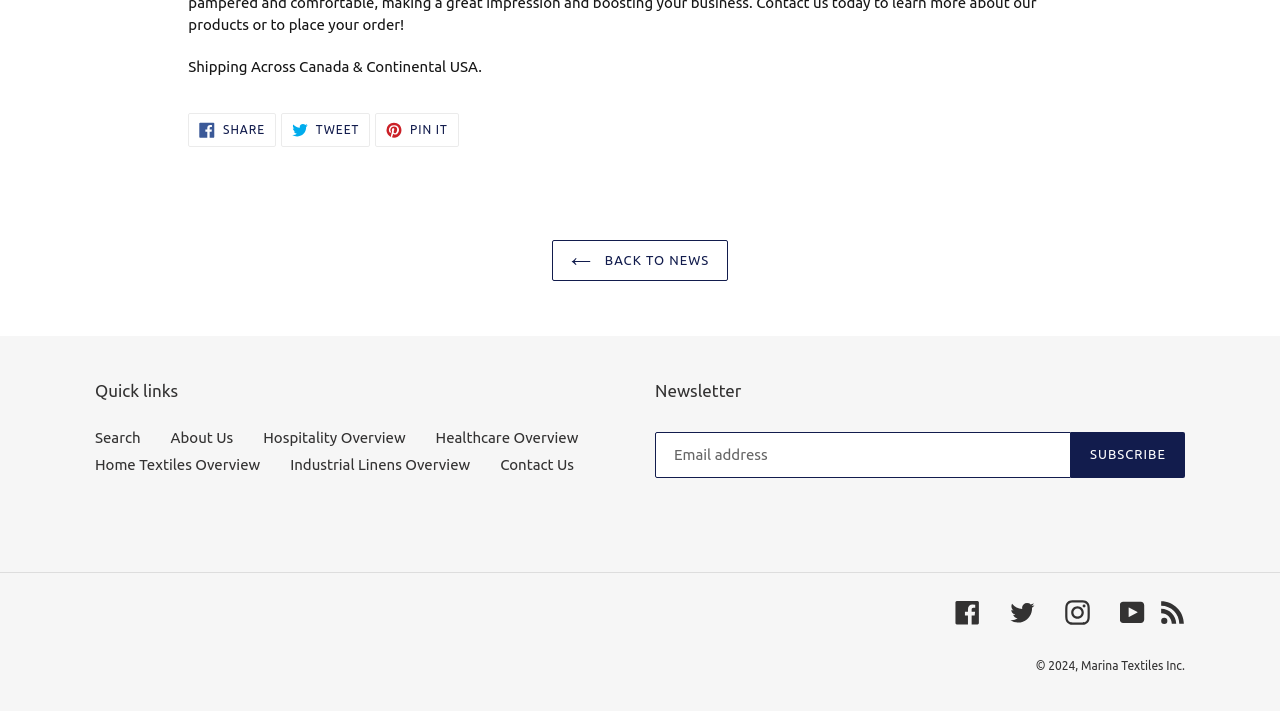What is the theme of the 'Quick links' section?
Based on the image, please offer an in-depth response to the question.

The 'Quick links' section contains links to pages such as 'About Us', 'Hospitality Overview', 'Healthcare Overview', and 'Contact Us', which are all related to the company's information and services.